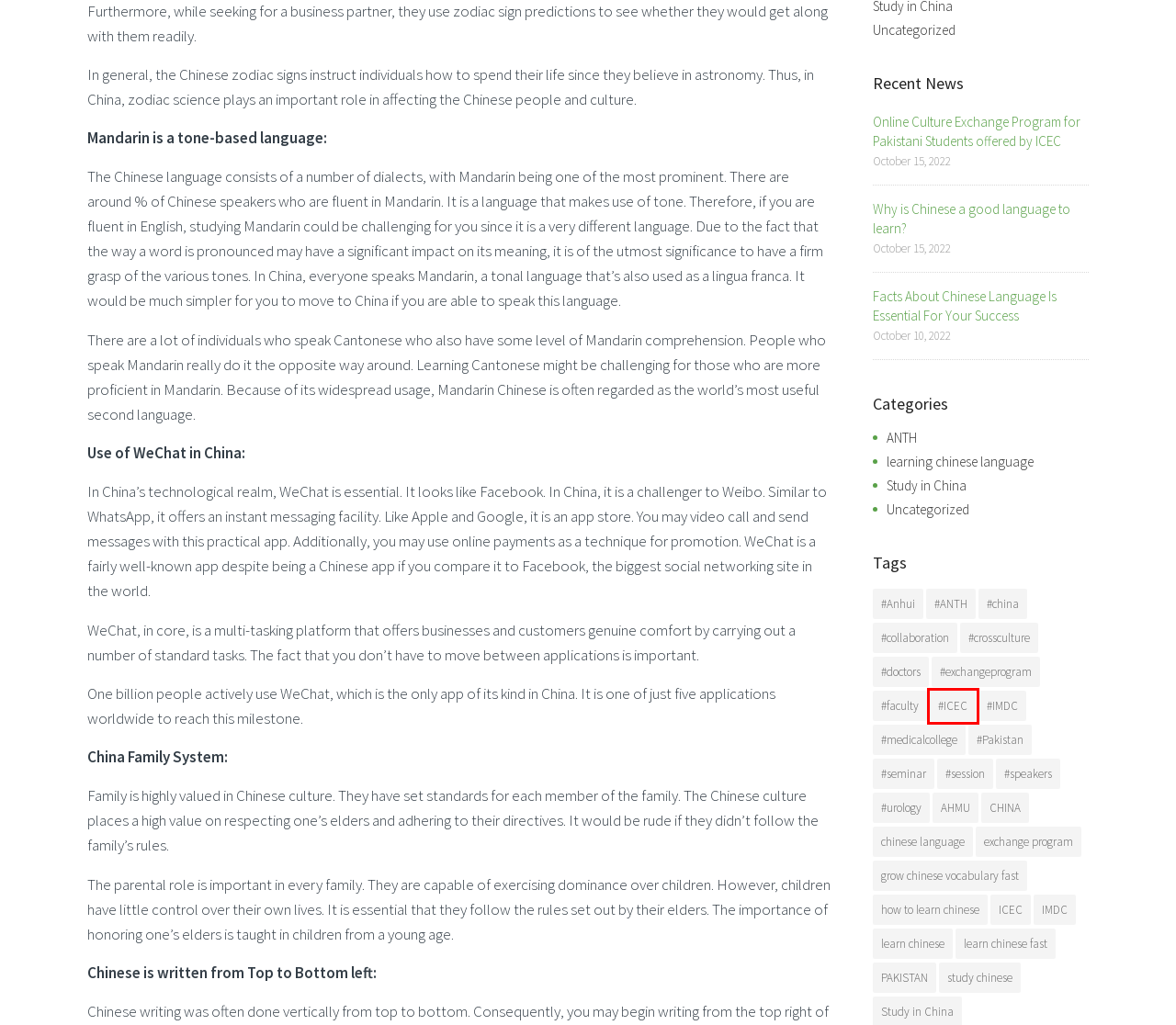Review the screenshot of a webpage which includes a red bounding box around an element. Select the description that best fits the new webpage once the element in the bounding box is clicked. Here are the candidates:
A. learning chinese language Archives - ICEC
B. PAKISTAN Archives - ICEC
C. how to learn chinese Archives - ICEC
D. #exchangeprogram Archives - ICEC
E. #session Archives - ICEC
F. AHMU Archives - ICEC
G. #ICEC Archives - ICEC
H. learn chinese fast Archives - ICEC

G